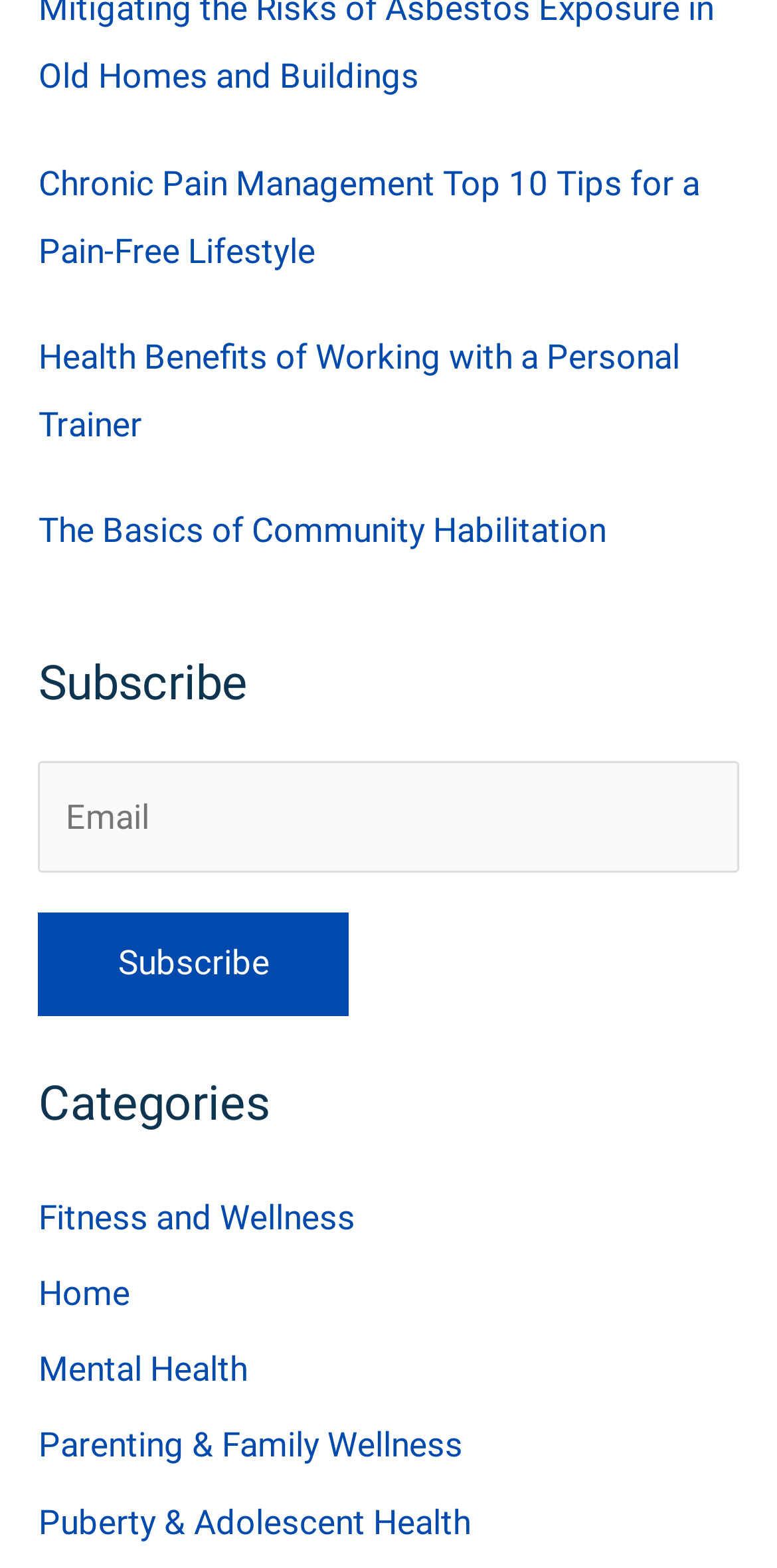Please indicate the bounding box coordinates for the clickable area to complete the following task: "Read about Chronic Pain Management". The coordinates should be specified as four float numbers between 0 and 1, i.e., [left, top, right, bottom].

[0.049, 0.104, 0.9, 0.172]